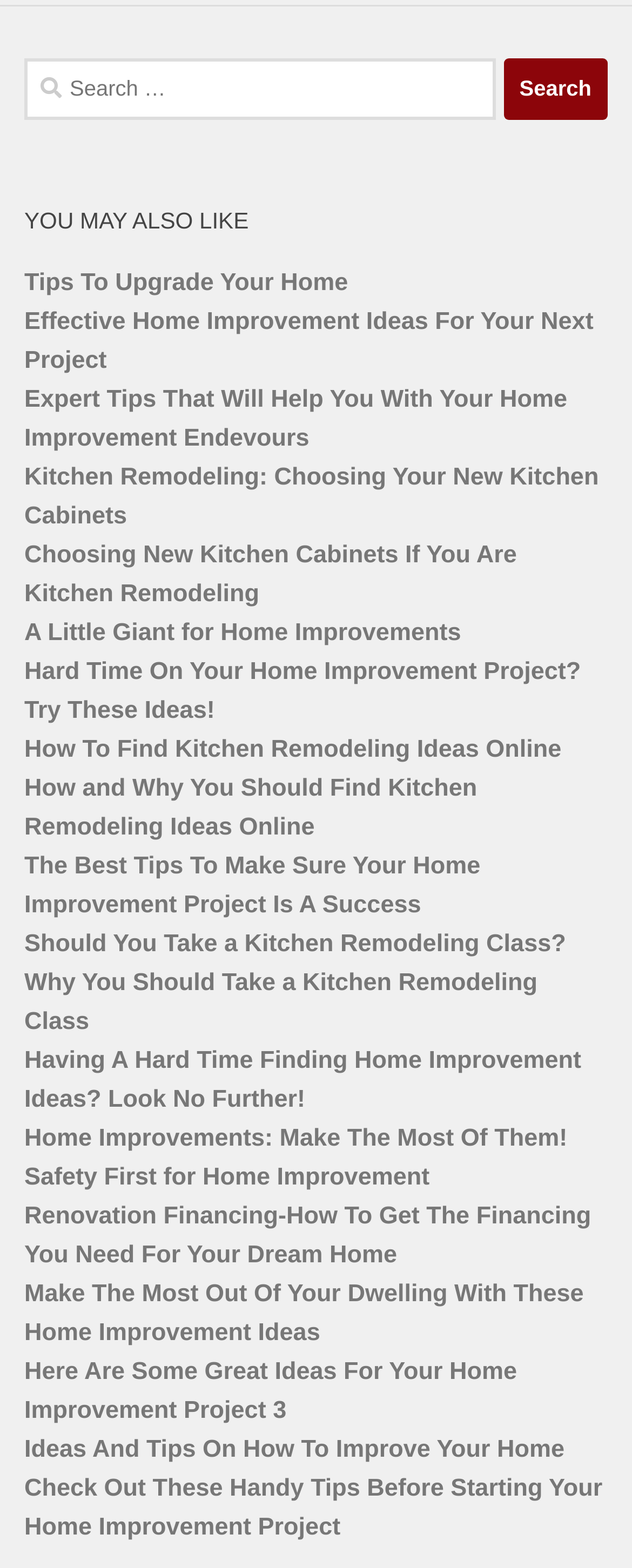Is there a button to submit a search query?
Look at the image and answer the question with a single word or phrase.

Yes